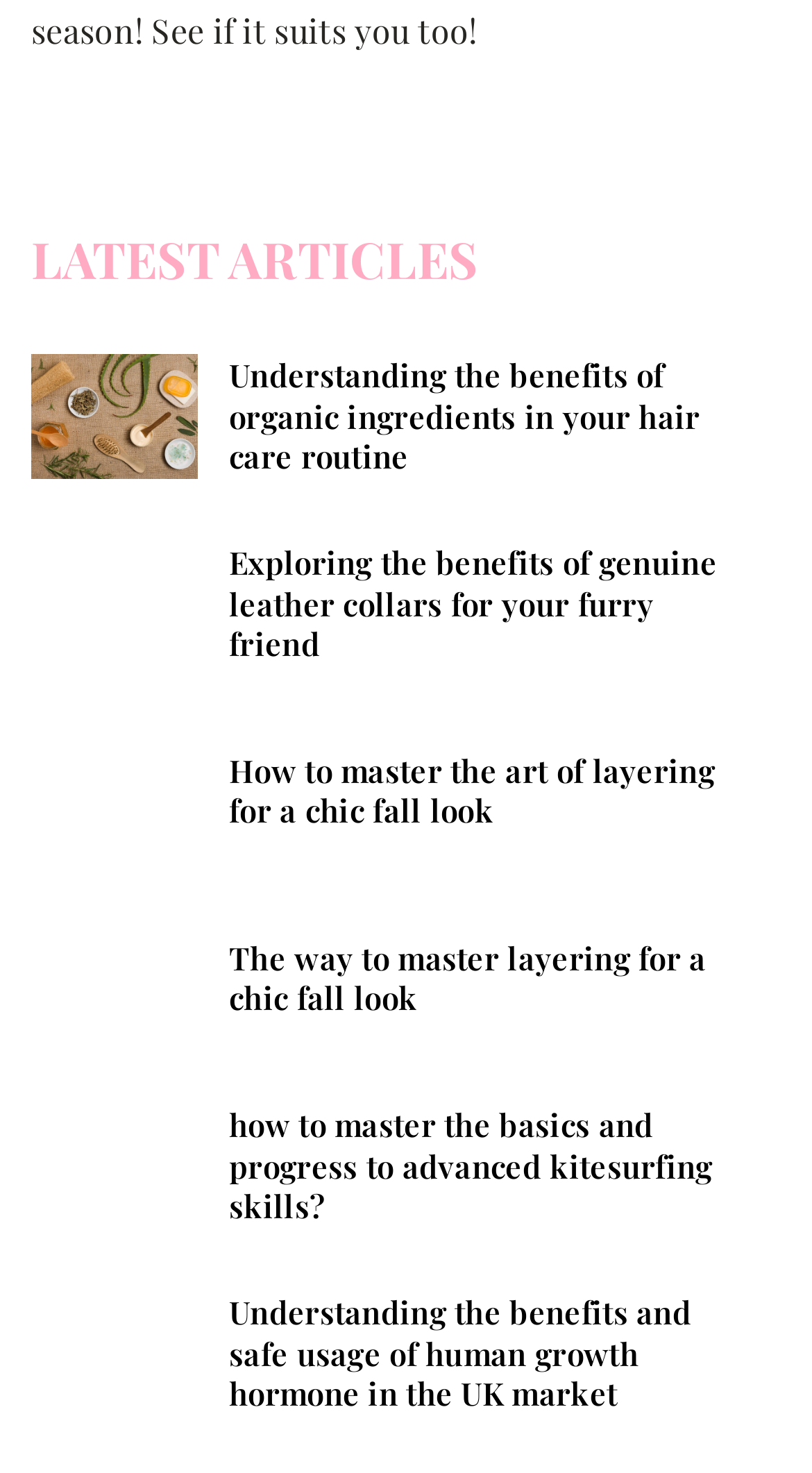Determine the bounding box coordinates of the region to click in order to accomplish the following instruction: "Learn how to master the art of layering for a chic fall look". Provide the coordinates as four float numbers between 0 and 1, specifically [left, top, right, bottom].

[0.038, 0.495, 0.244, 0.58]